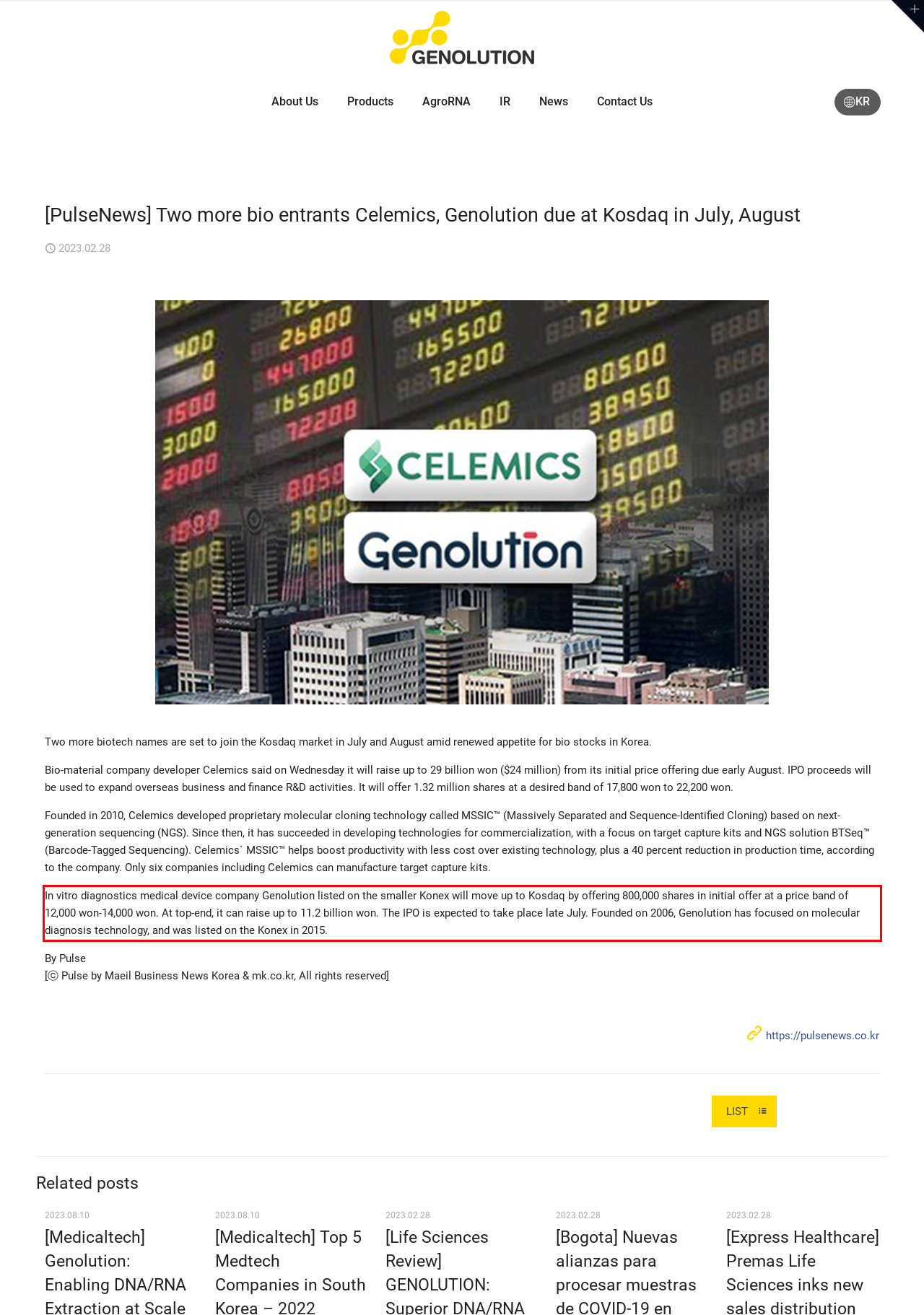Identify and transcribe the text content enclosed by the red bounding box in the given screenshot.

In vitro diagnostics medical device company Genolution listed on the smaller Konex will move up to Kosdaq by offering 800,000 shares in initial offer at a price band of 12,000 won-14,000 won. At top-end, it can raise up to 11.2 billion won. The IPO is expected to take place late July. Founded on 2006, Genolution has focused on molecular diagnosis technology, and was listed on the Konex in 2015.